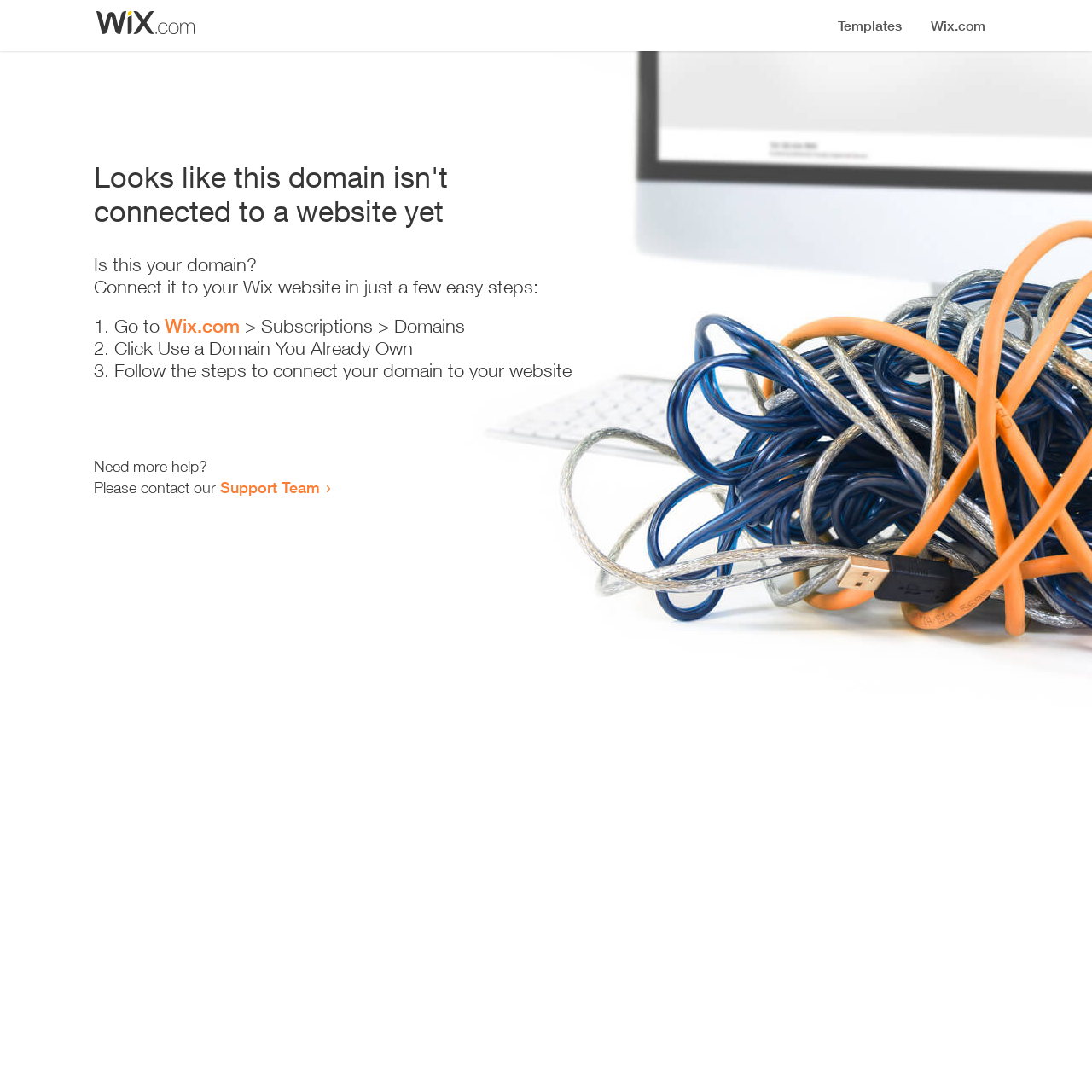Answer briefly with one word or phrase:
What is the current status of the domain?

Not connected to a website